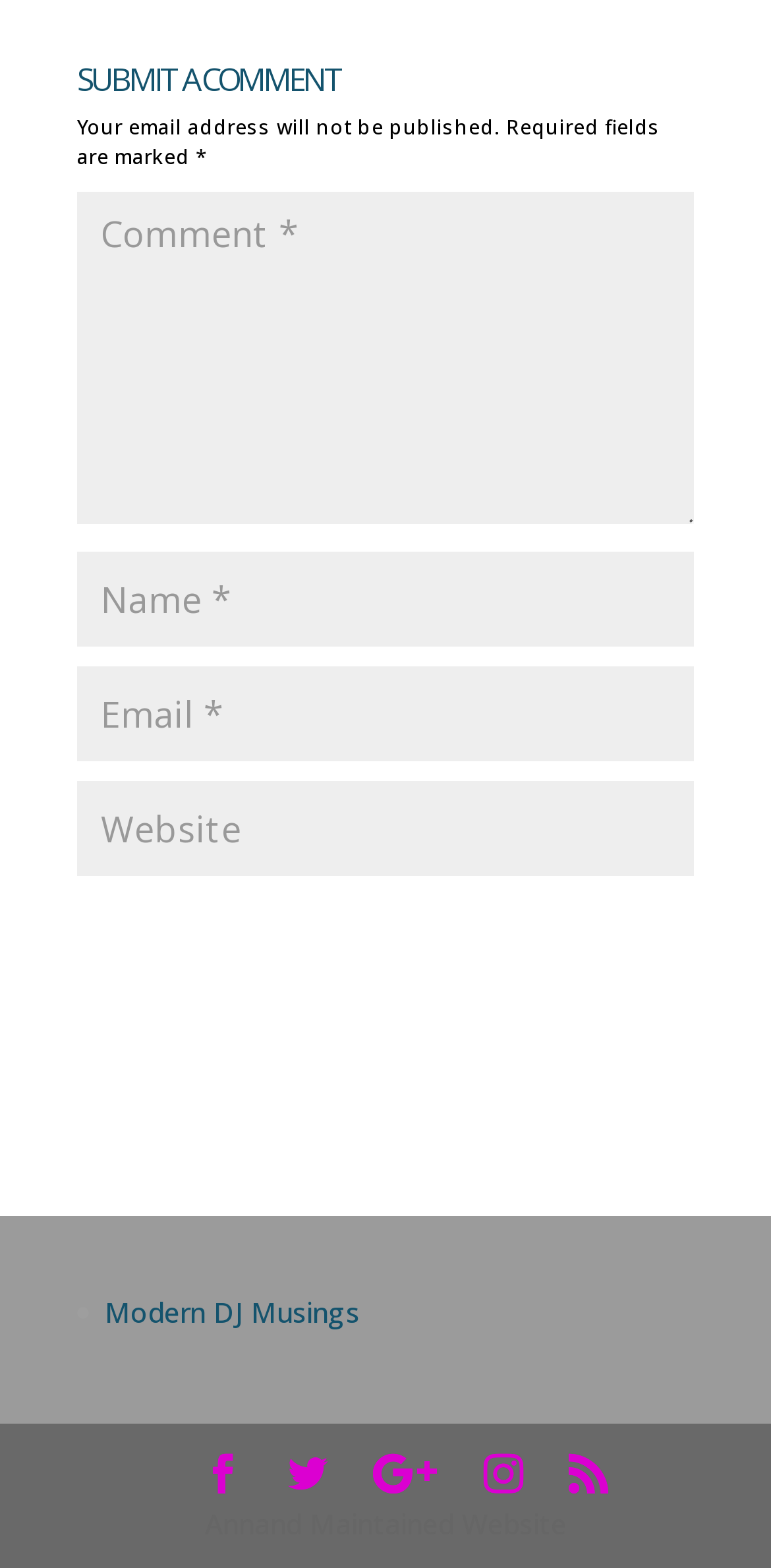Please specify the bounding box coordinates of the region to click in order to perform the following instruction: "Sell hair now".

None